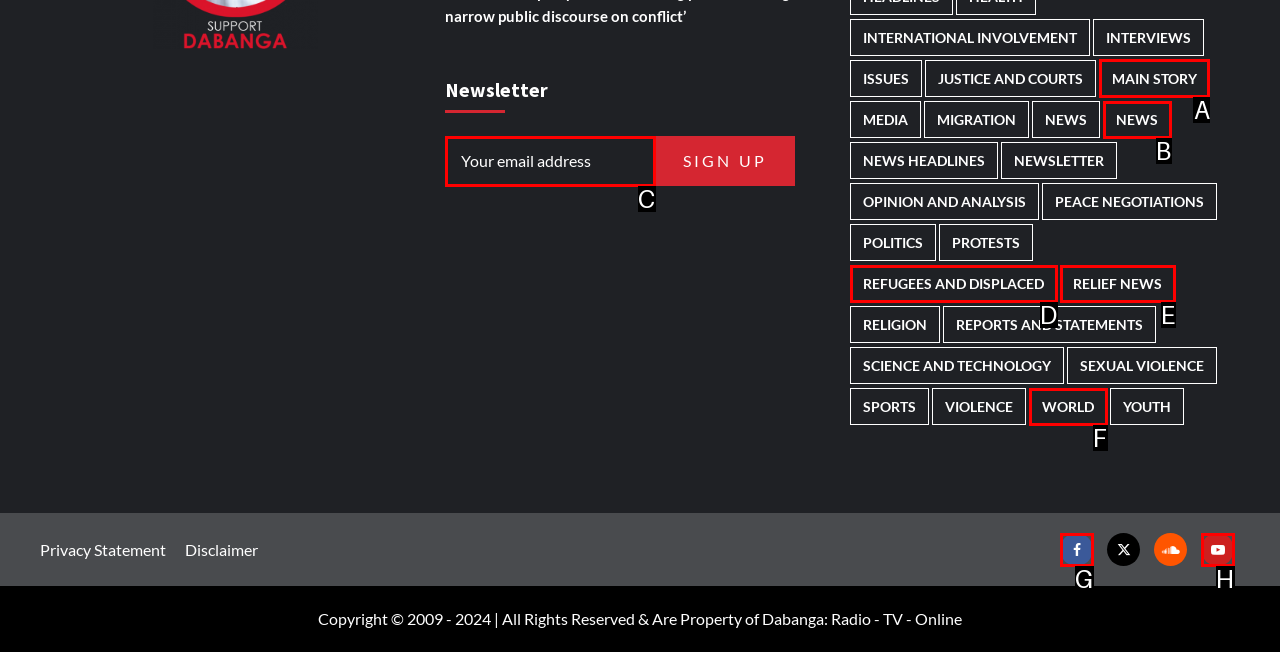Identify the HTML element you need to click to achieve the task: Read the latest news. Respond with the corresponding letter of the option.

A